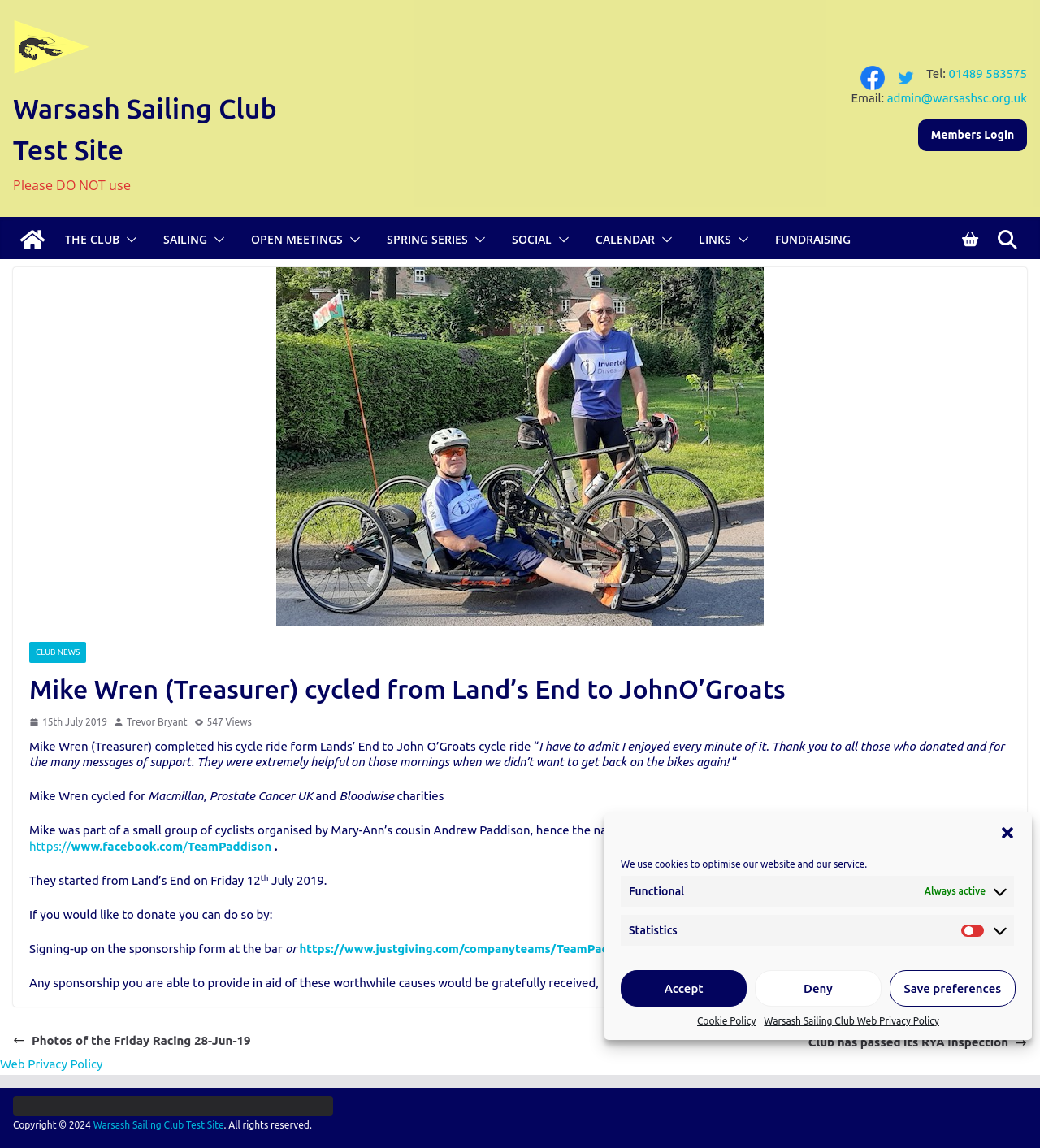What is the name of the sailing club?
Using the information from the image, answer the question thoroughly.

I found the answer by looking at the top-left corner of the webpage, where it says 'Warsash Sailing Club Test Site'. This suggests that the sailing club is called Warsash Sailing Club.